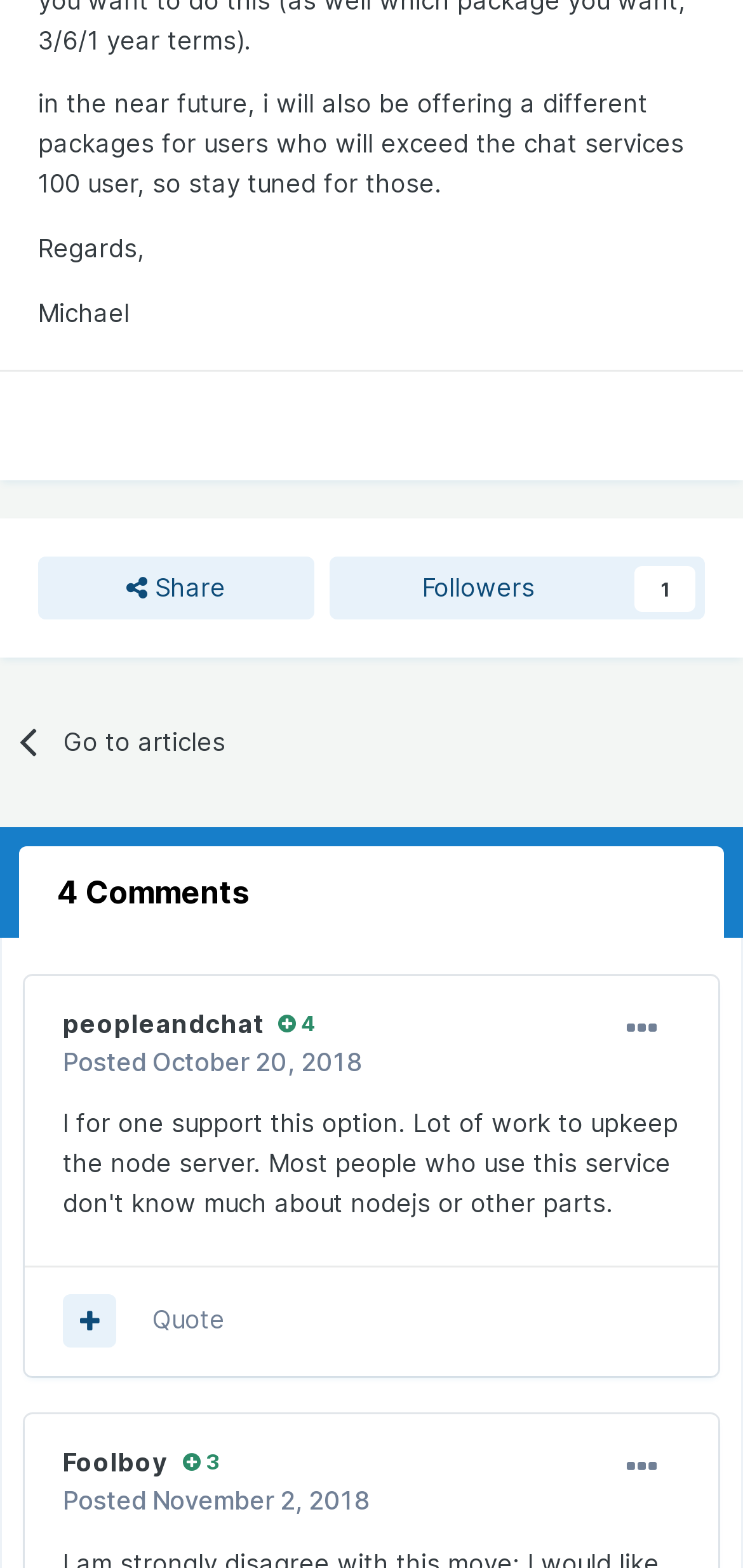Using the description: "Posted November 2, 2018", determine the UI element's bounding box coordinates. Ensure the coordinates are in the format of four float numbers between 0 and 1, i.e., [left, top, right, bottom].

[0.085, 0.947, 0.497, 0.966]